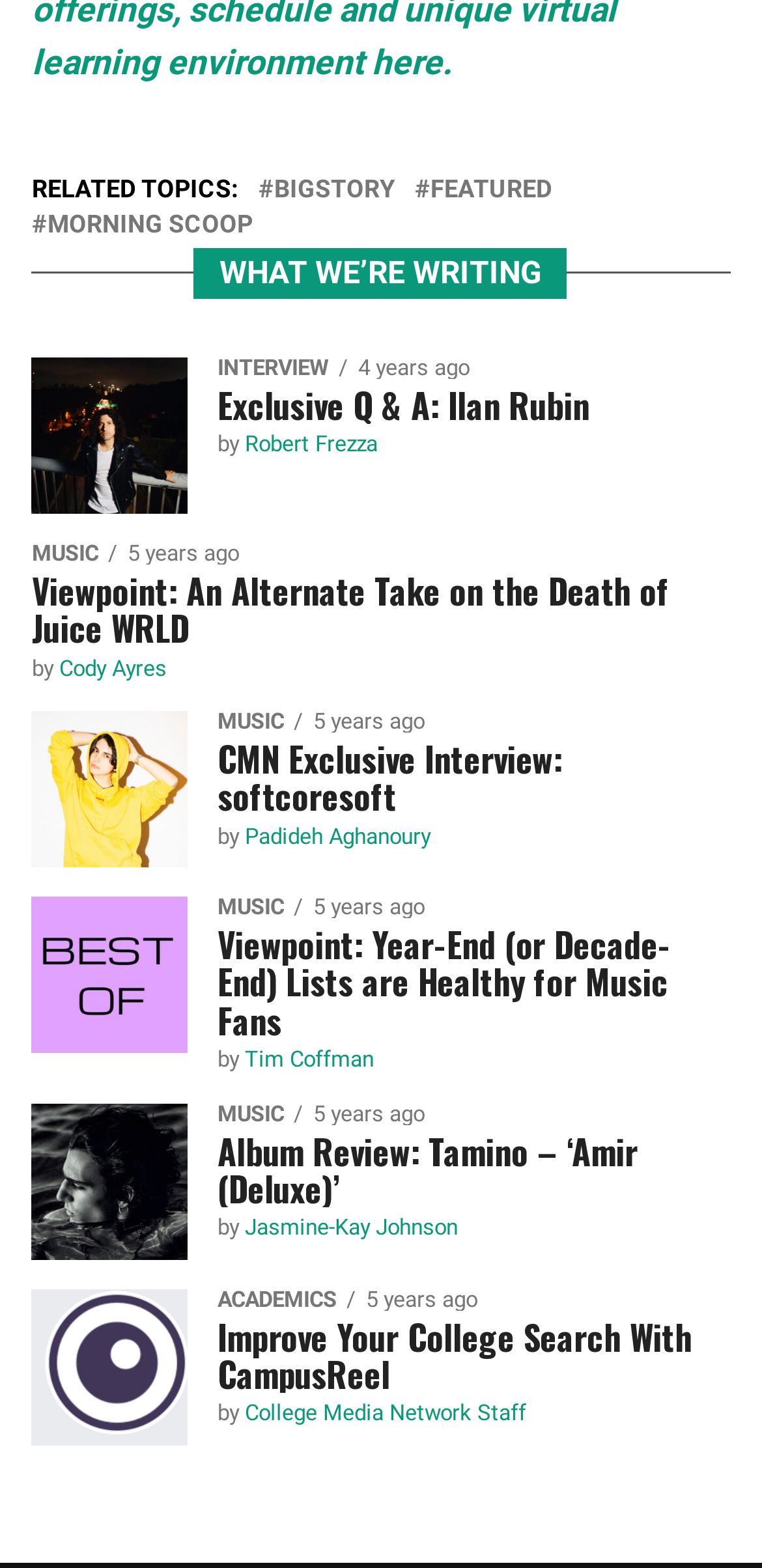How many articles are listed under the 'RELATED TOPICS:' section?
Provide a comprehensive and detailed answer to the question.

I counted the number of links and articles under the 'RELATED TOPICS:' section and found that there are 4 articles listed.